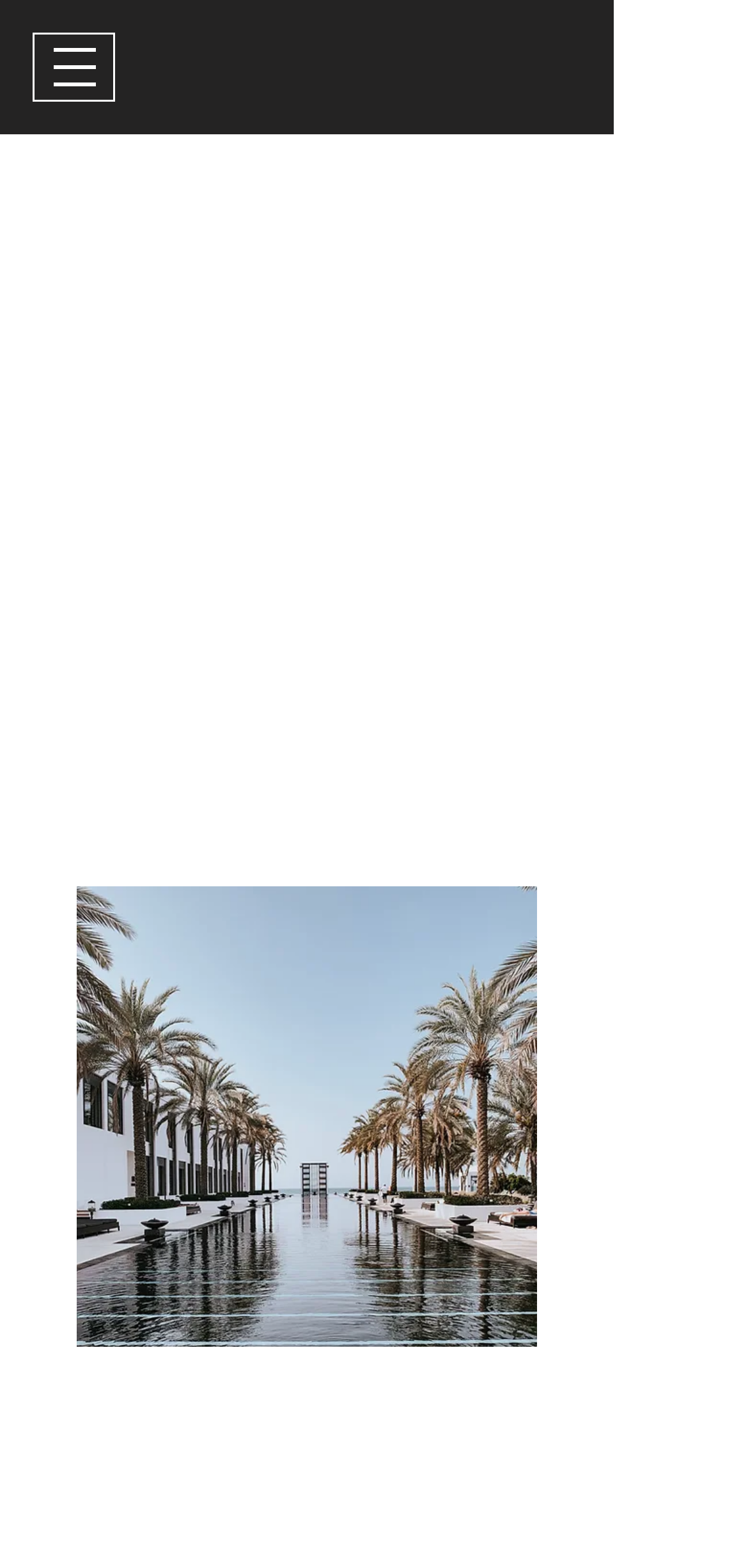What is the name of the hotel shown on the webpage?
Please use the image to provide an in-depth answer to the question.

By looking at the image on the webpage, I can see that it is a hotel, and the text associated with the image is 'The Chedi Muscat', which suggests that this is the name of the hotel.